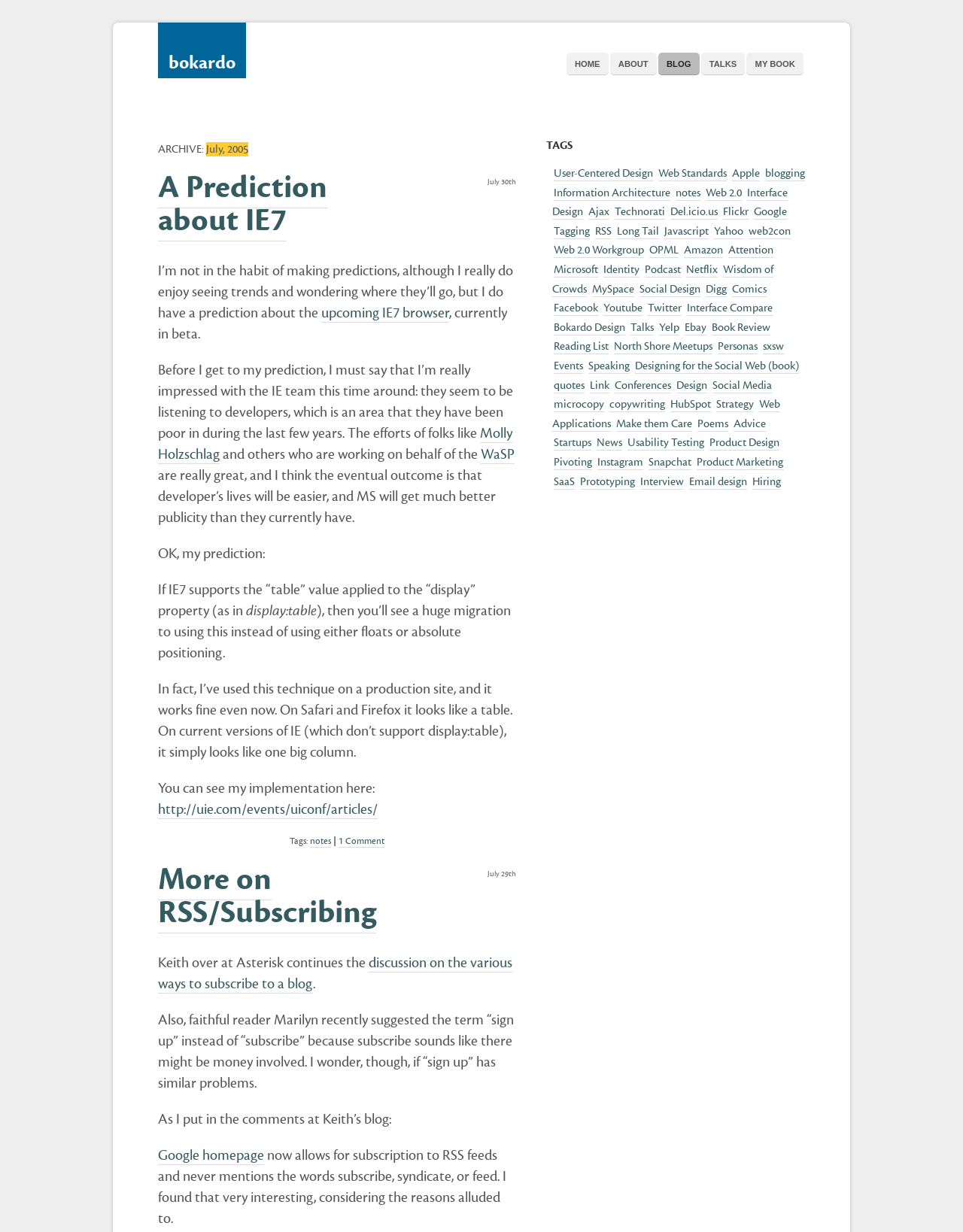Return the bounding box coordinates of the UI element that corresponds to this description: "Snapchat". The coordinates must be given as four float numbers in the range of 0 and 1, [left, top, right, bottom].

[0.673, 0.369, 0.718, 0.382]